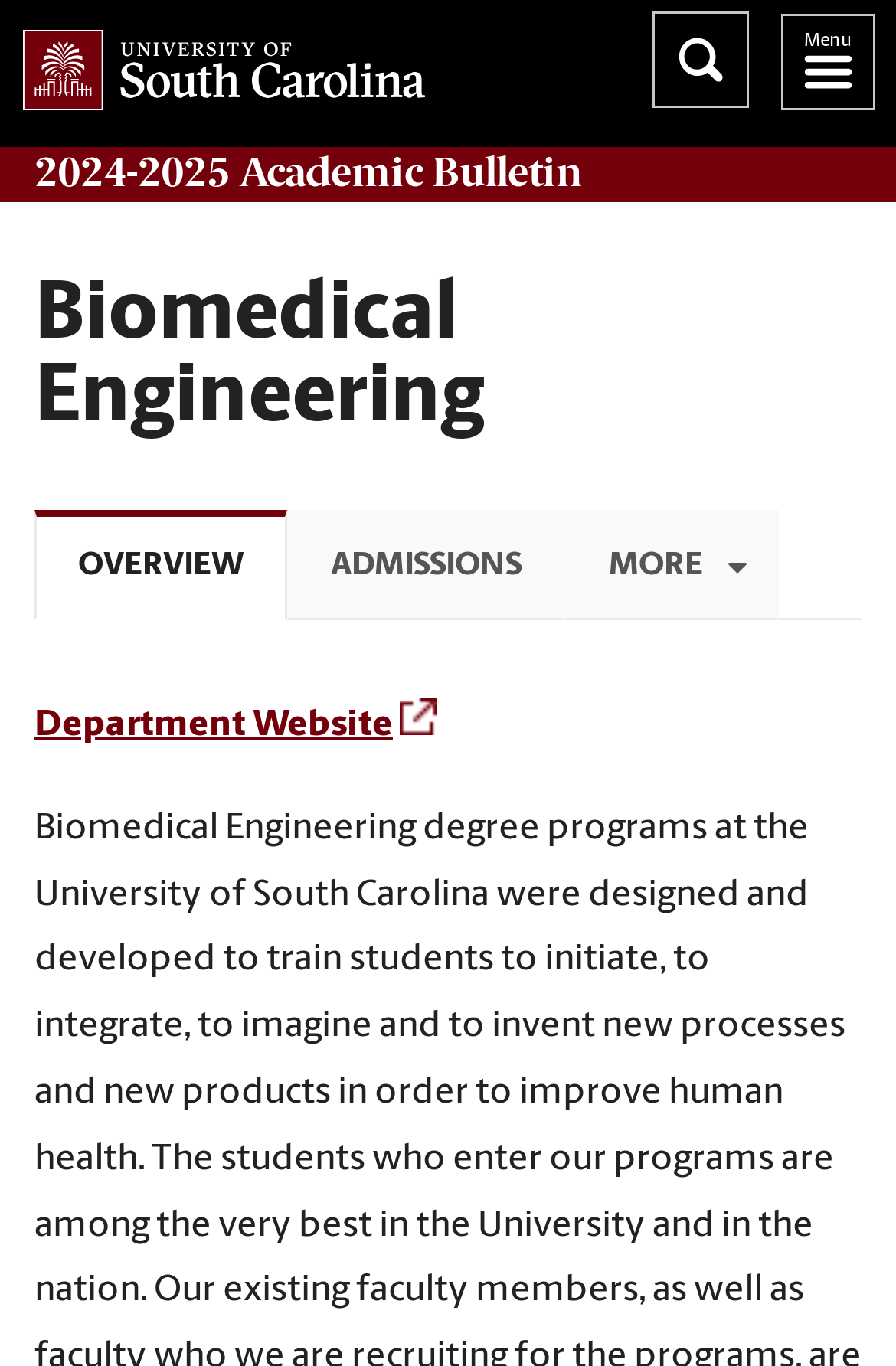Find the bounding box coordinates of the clickable region needed to perform the following instruction: "view 2024-2025 Academic Bulletin". The coordinates should be provided as four float numbers between 0 and 1, i.e., [left, top, right, bottom].

[0.038, 0.104, 0.651, 0.148]